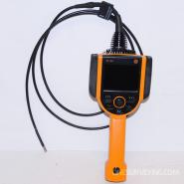What is the length of the model shown?
Based on the image, answer the question with as much detail as possible.

The question asks about the length of the model shown in the image. The caption specifically mentions that the image depicts the 2-meter model of the GE XL GO Borescope Inspection Camera NDT, which is the answer to this question.